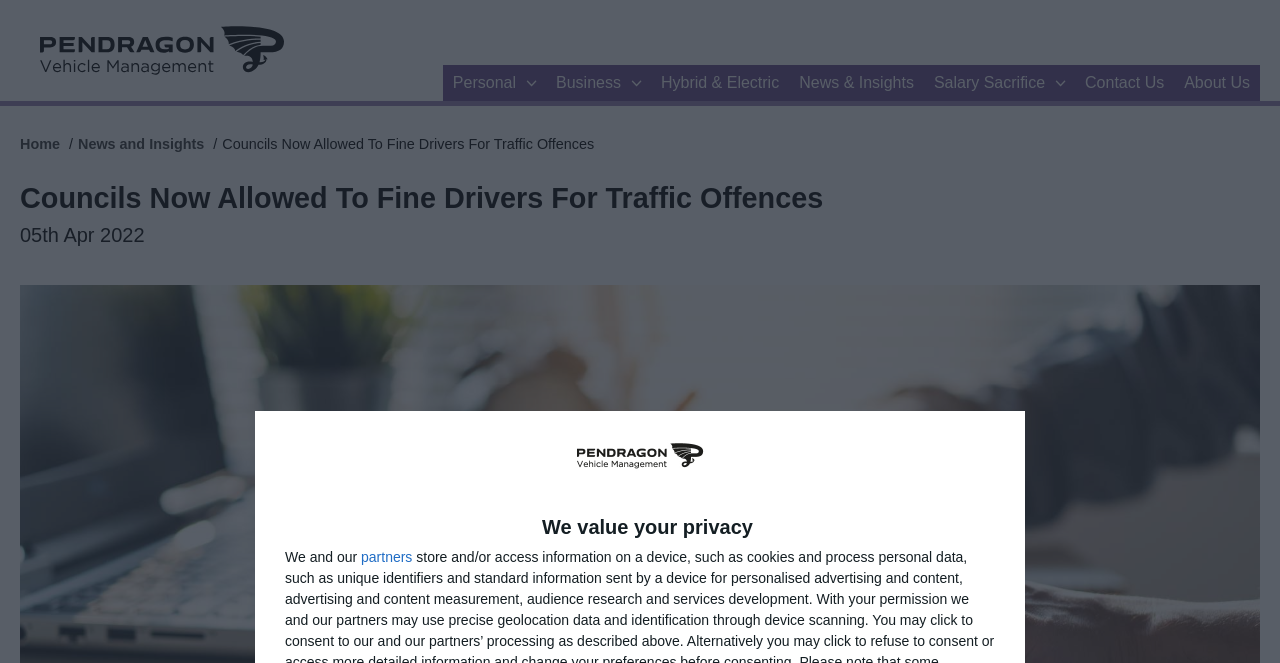Identify the bounding box of the UI component described as: "Business".

[0.427, 0.098, 0.509, 0.153]